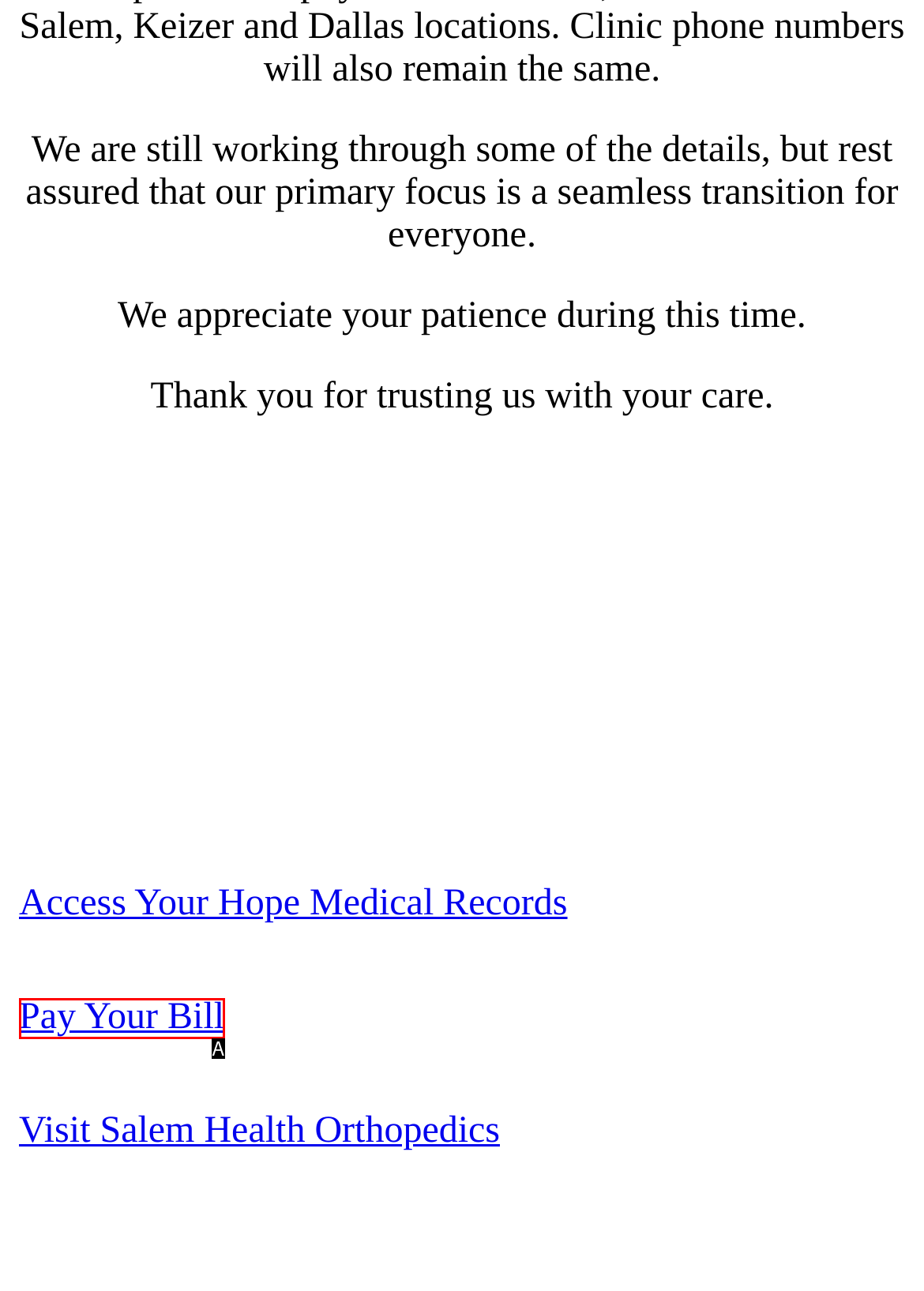Using the description: Latest News
Identify the letter of the corresponding UI element from the choices available.

None